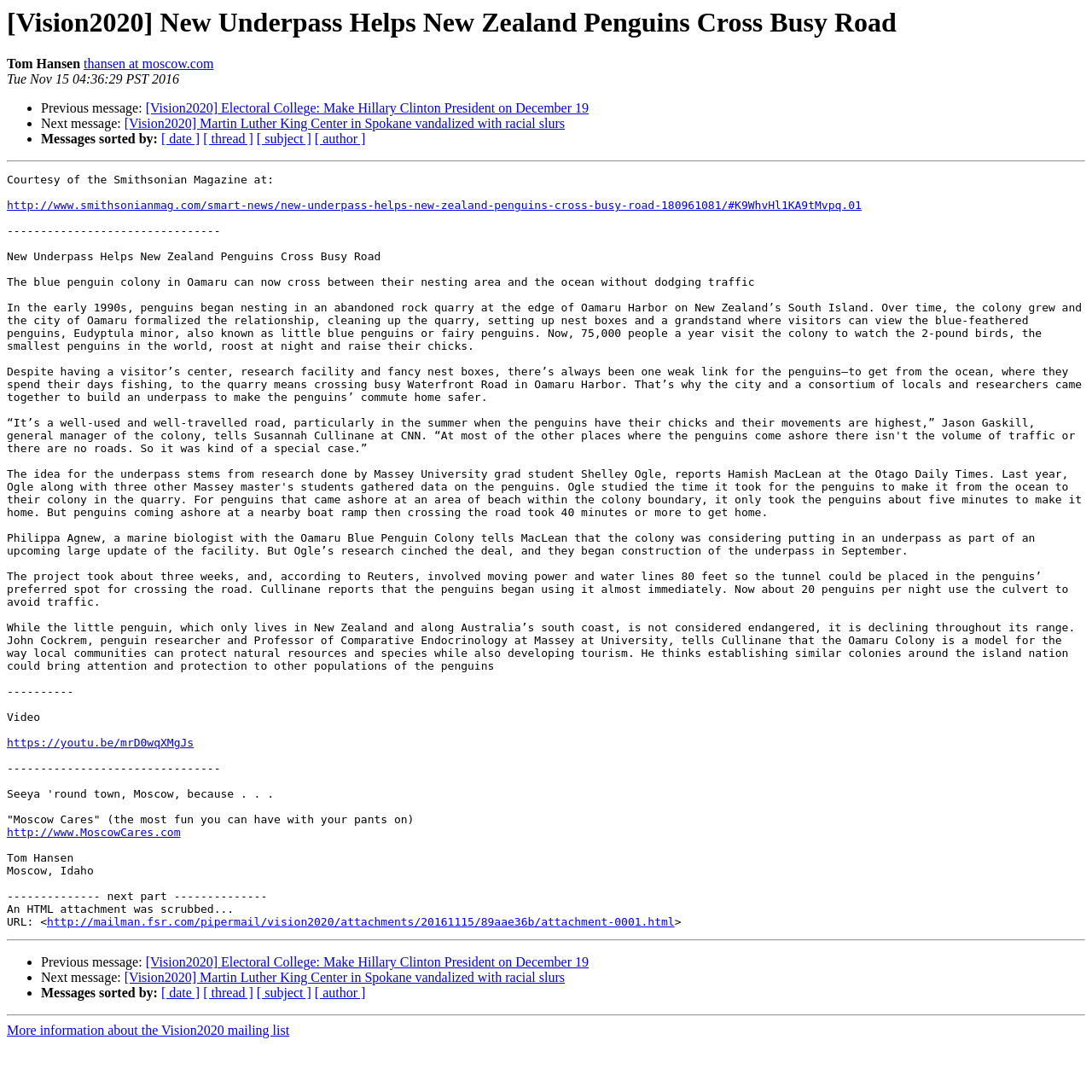Please provide a comprehensive answer to the question below using the information from the image: What is the date of this message?

The date of this message is Tue Nov 15 04:36:29 PST 2016, which is indicated by the StaticText element 'Tue Nov 15 04:36:29 PST 2016' at the top of the webpage.